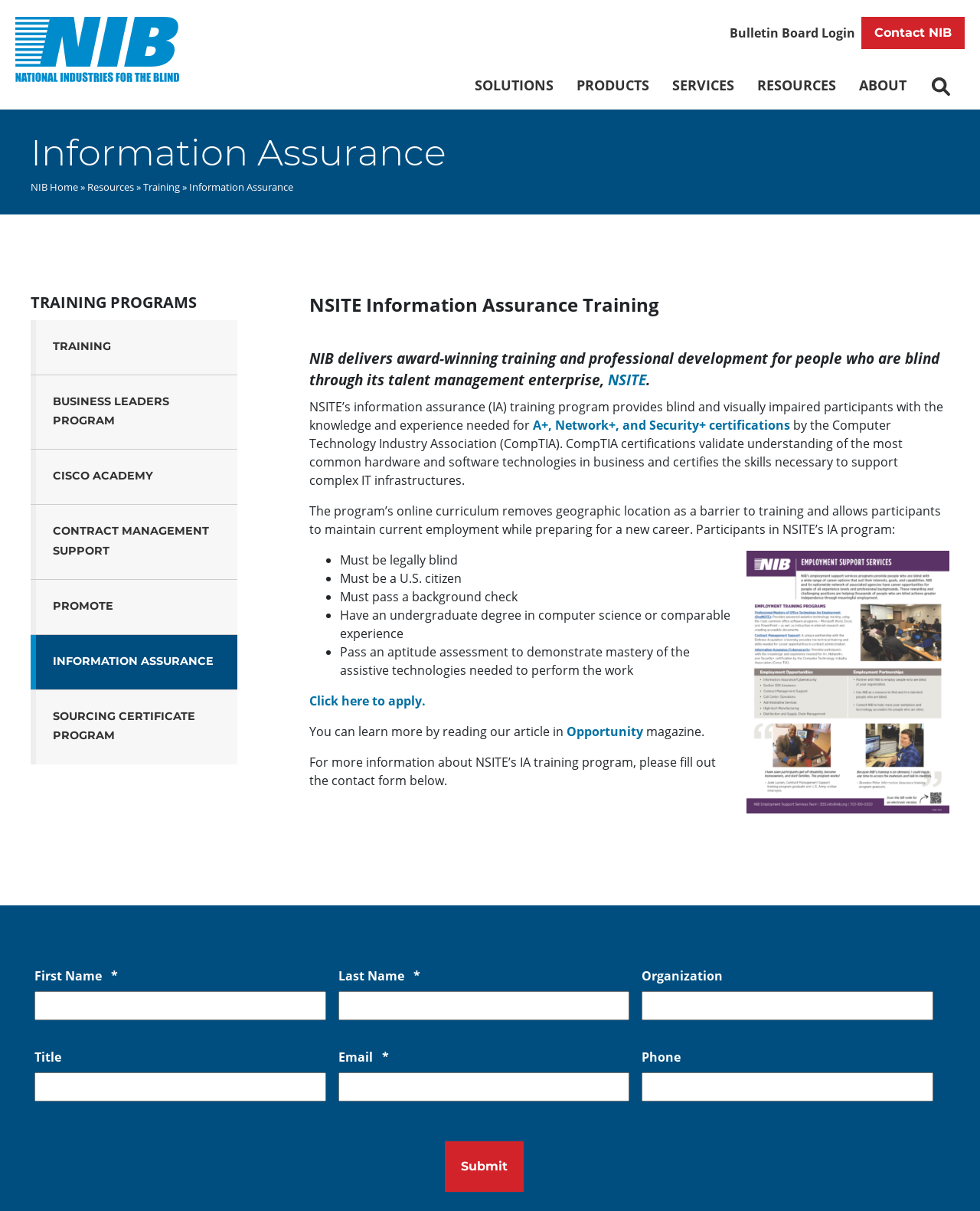Answer the question in one word or a short phrase:
What is the purpose of the NSITE information assurance training program?

To provide blind and visually impaired participants with the knowledge and experience needed for certifications